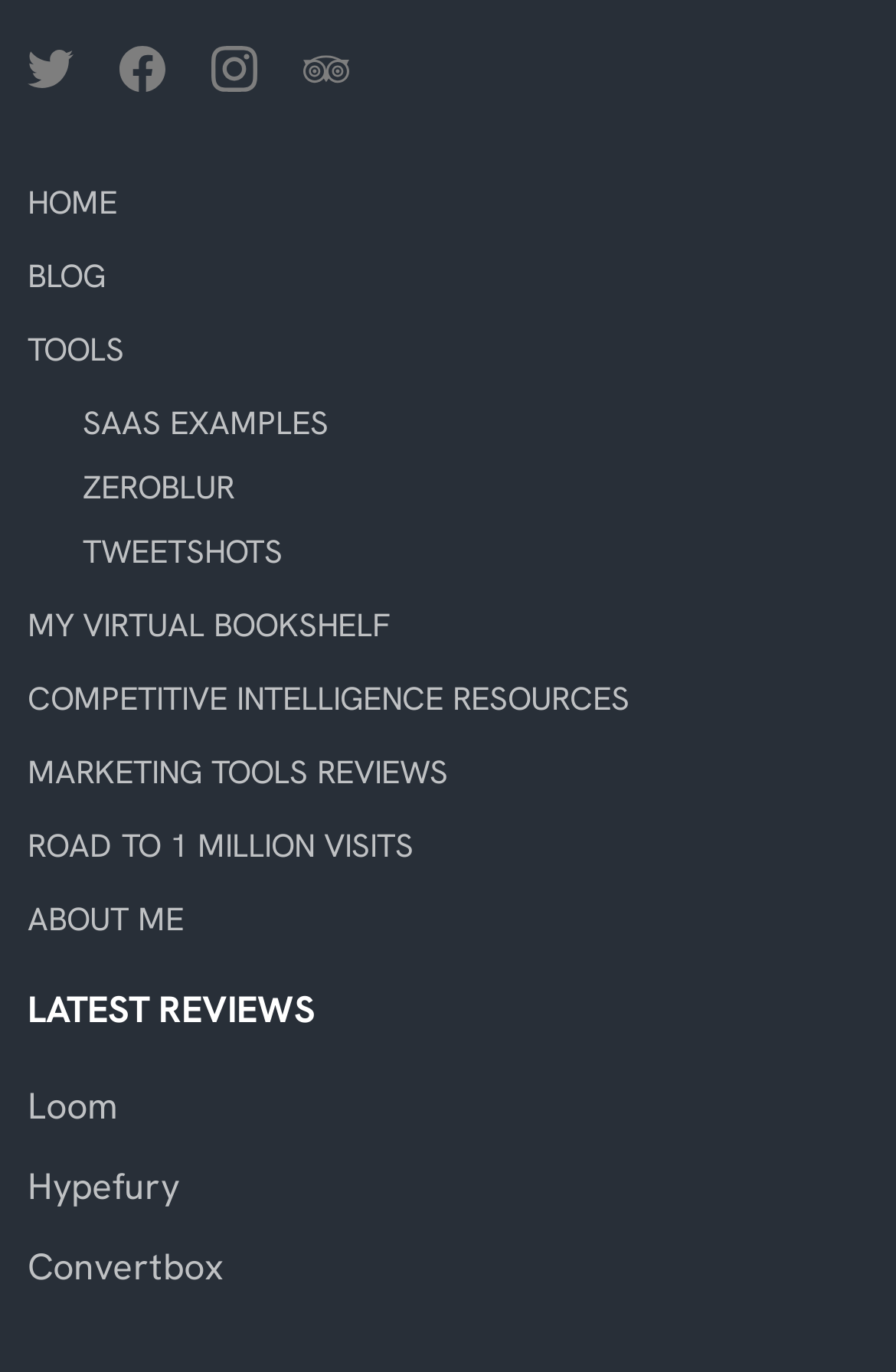Please identify the bounding box coordinates of the clickable area that will allow you to execute the instruction: "Learn more about Massimo Chieruzzi".

[0.031, 0.654, 0.205, 0.684]